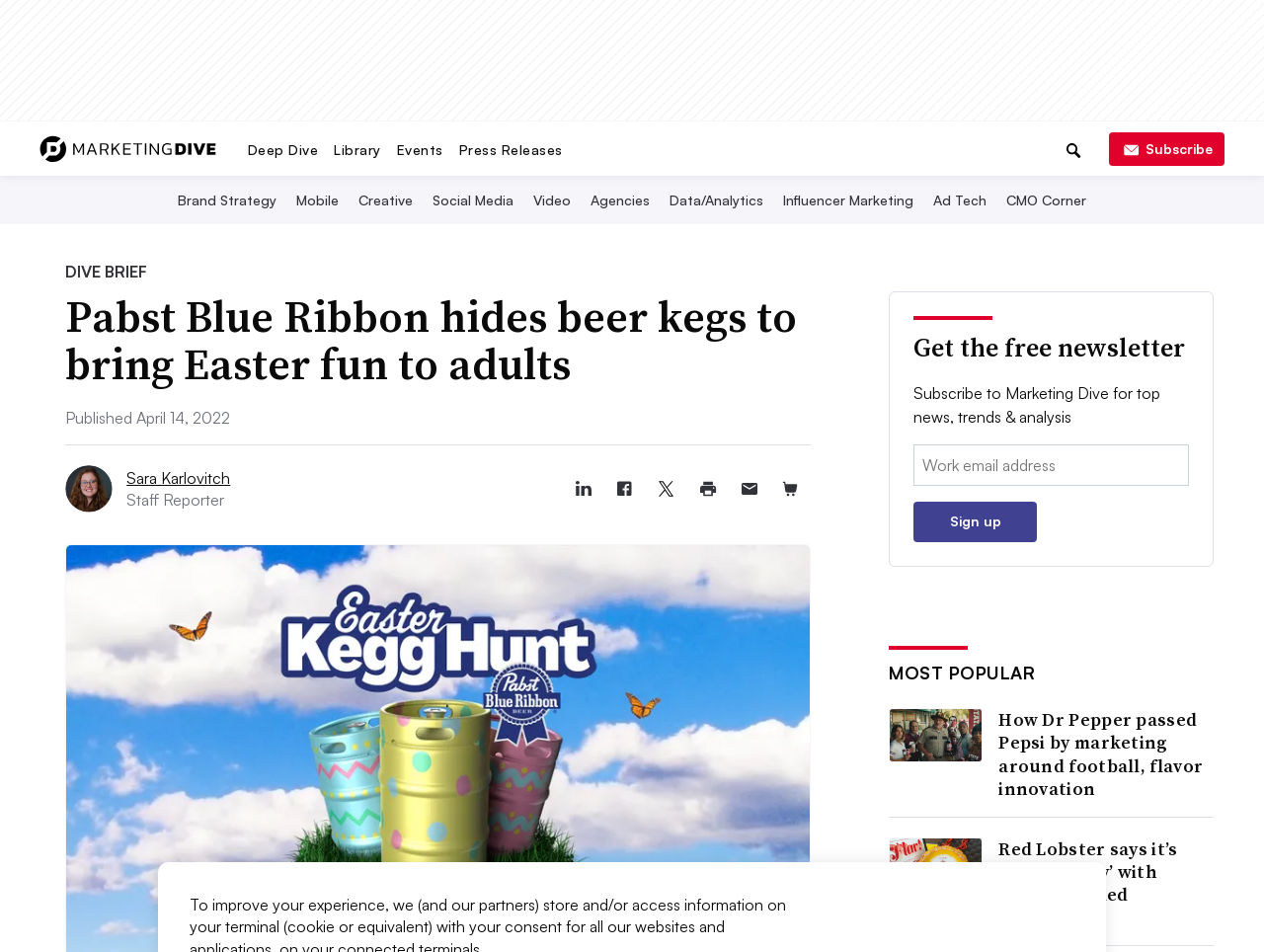Using the image as a reference, answer the following question in as much detail as possible:
What is the name of the beer brand mentioned in the article?

The article's title is 'Pabst Blue Ribbon hides beer kegs to bring Easter fun to adults', which indicates that the beer brand mentioned is Pabst Blue Ribbon.